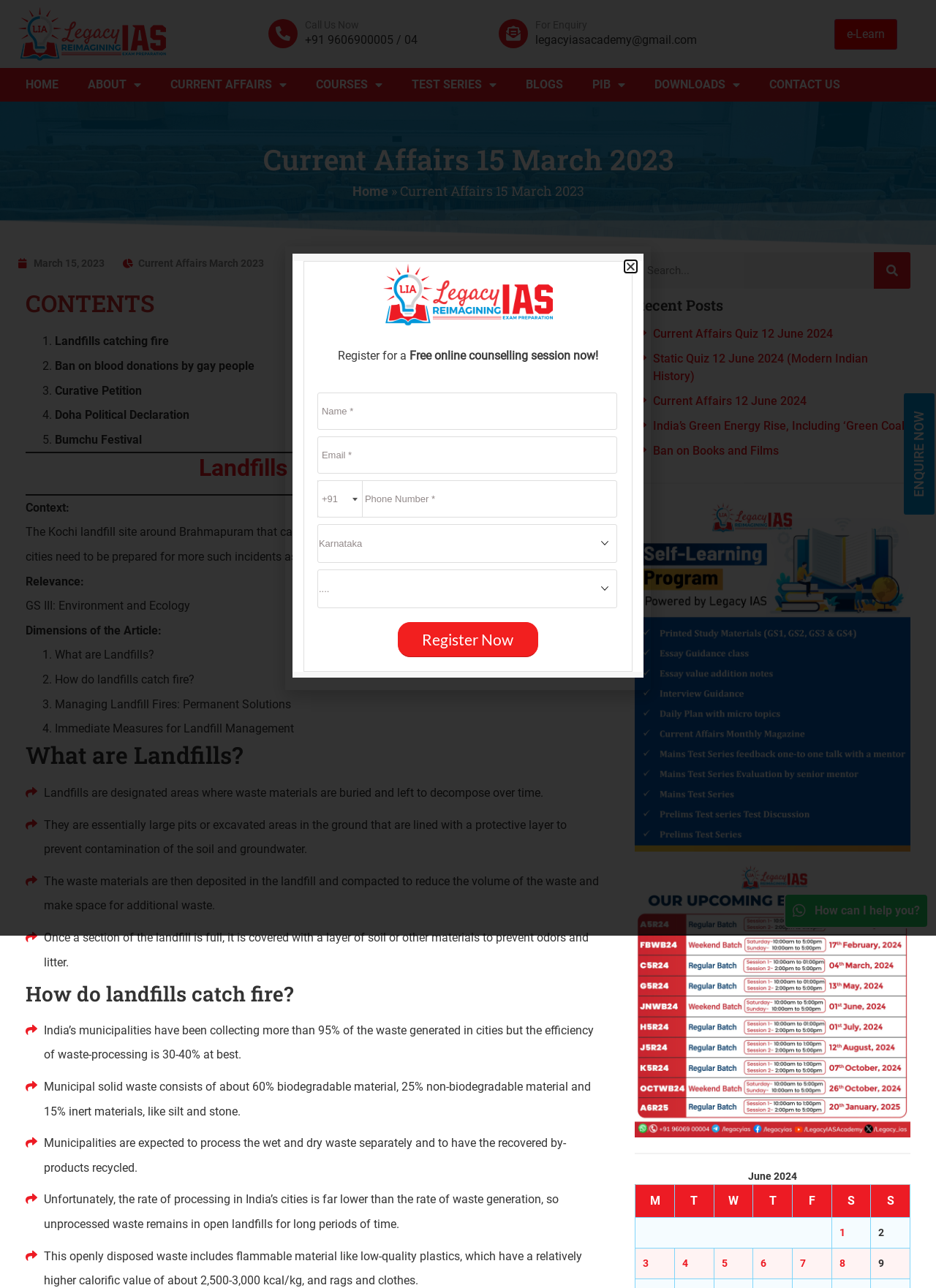Identify the first-level heading on the webpage and generate its text content.

Current Affairs 15 March 2023